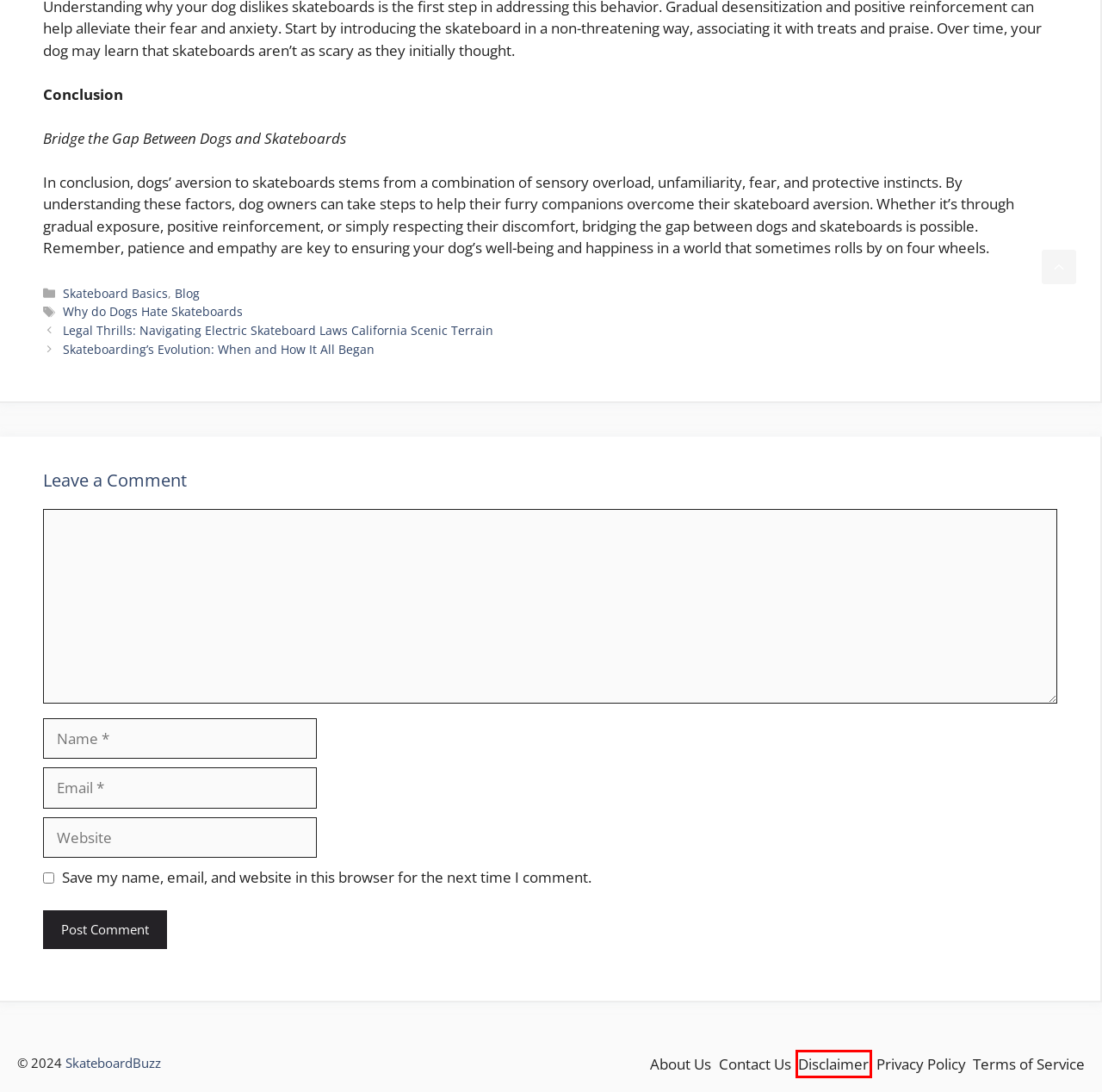Using the screenshot of a webpage with a red bounding box, pick the webpage description that most accurately represents the new webpage after the element inside the red box is clicked. Here are the candidates:
A. Guides -
B. Why Do Dogs Hate Skateboards -
C. Skateboarding For Beginners -
D. Best Deals -
E. Disclaimer -
F. Naseer -
G. Legal Thrills: Navigating Electric Skateboard Laws California Scenic Terrain -
H. Privacy Policy -

E